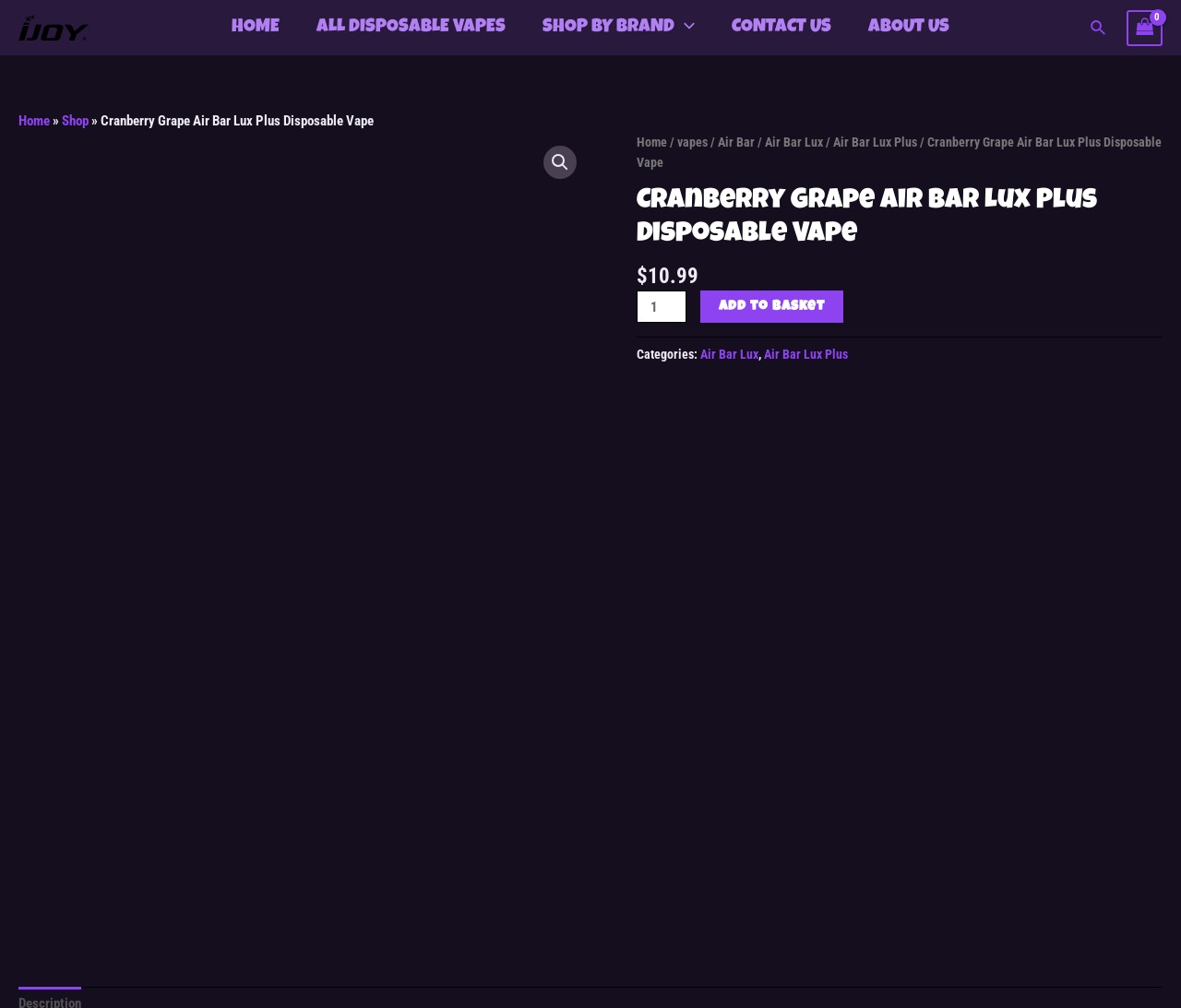Using the format (top-left x, top-left y, bottom-right x, bottom-right y), provide the bounding box coordinates for the described UI element. All values should be floating point numbers between 0 and 1: ALL DISPOSABLE VAPES

[0.252, 0.0, 0.444, 0.055]